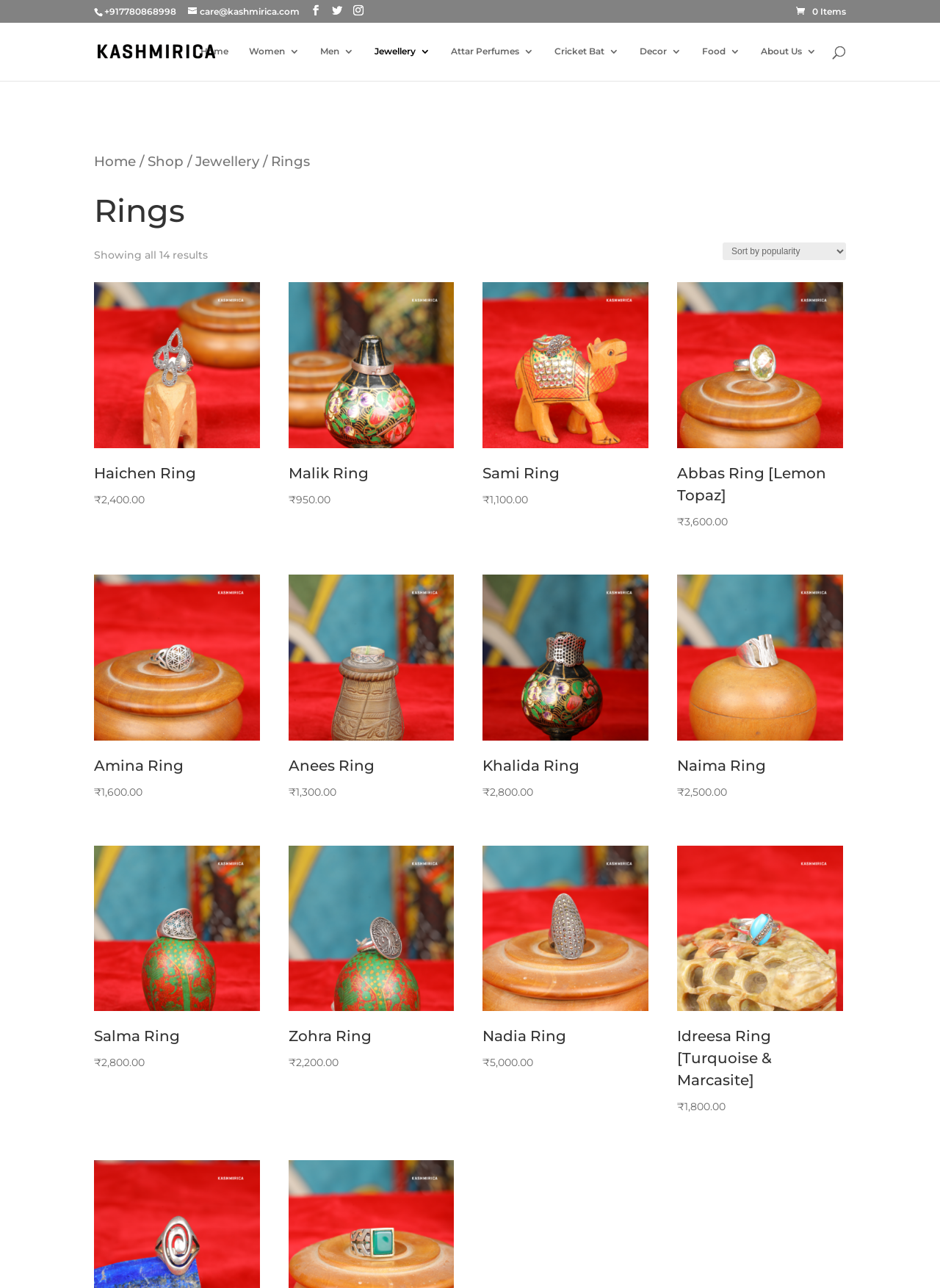Consider the image and give a detailed and elaborate answer to the question: 
What is the price of the 'Haichen - Ring'?

The webpage has a link element with the text 'Haichen - Ring ₹2,400.00', which suggests that the price of the 'Haichen - Ring' is ₹2,400.00.